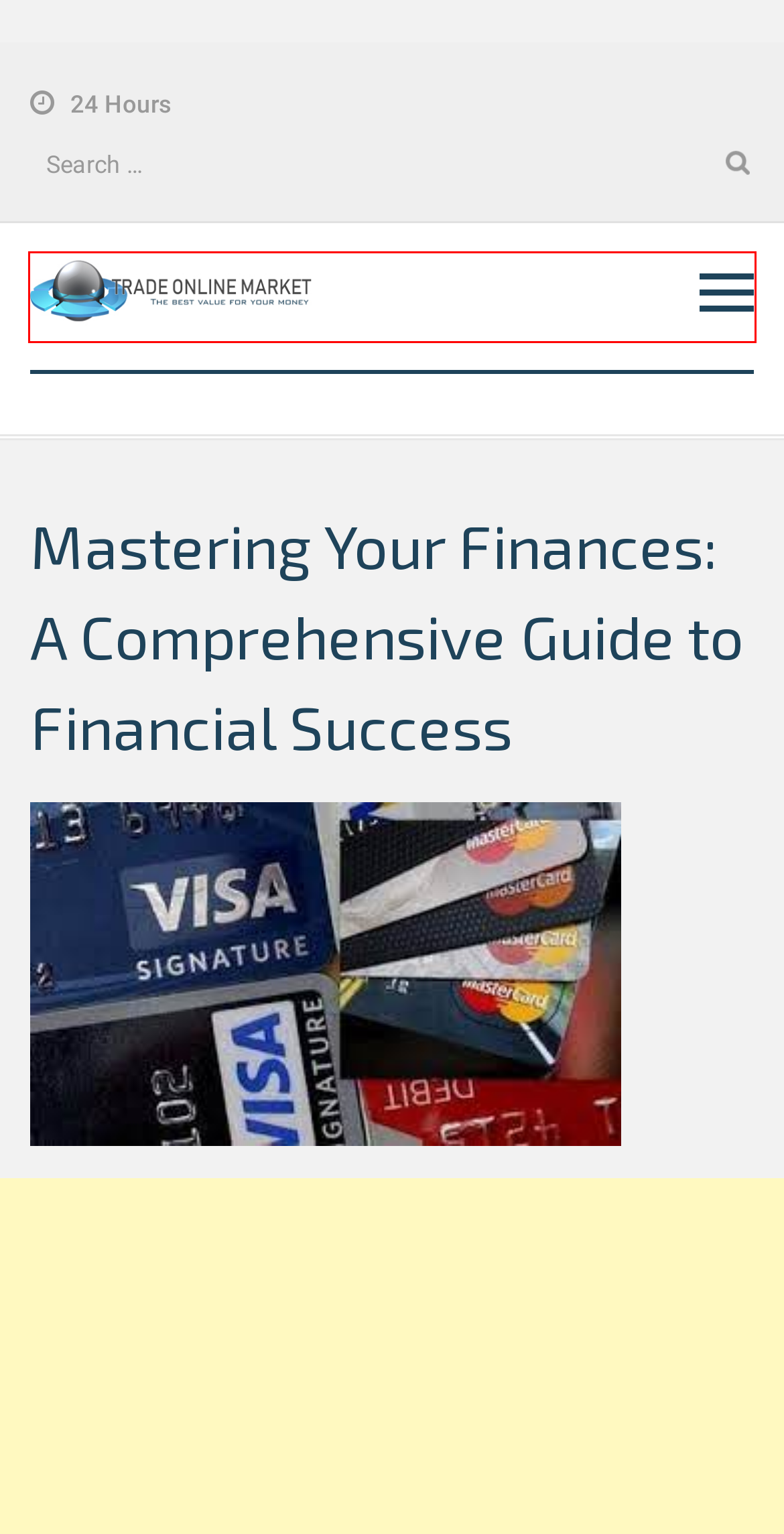You have a screenshot of a webpage with a red bounding box around an element. Select the webpage description that best matches the new webpage after clicking the element within the red bounding box. Here are the descriptions:
A. MESSIPOKER Situs Poker Online | Agen HKB Gaming | Bandar Togel Pulsa | Togel Dingdong
B. TERATAI888 - Slot88 online Game Paling Mudah Untuk Mendapatkan Maxwin
C. June 8, 2024 - Trade Online Market
D. May 2024 - Trade Online Market
E. The Evolution of Slot Machines: A Journey through Innovation
F. Business Industries, Business manufacturing - Trade Online market
G. - Trade Online Market
H. بینگ ایکس فارسی | مرجع آموزش صرافی بینگ ایکس

G